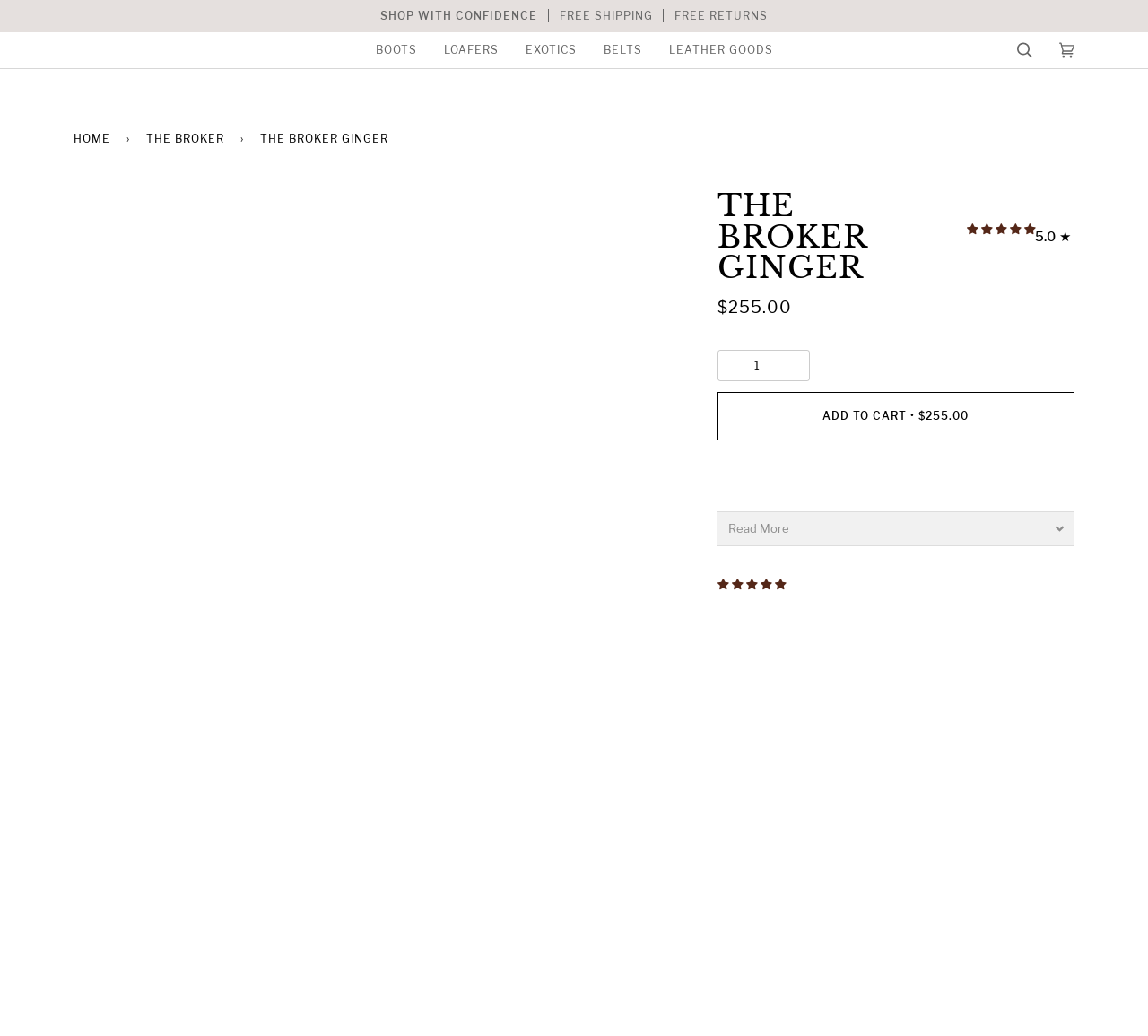What is the title or heading displayed on the webpage?

THE BROKER GINGER